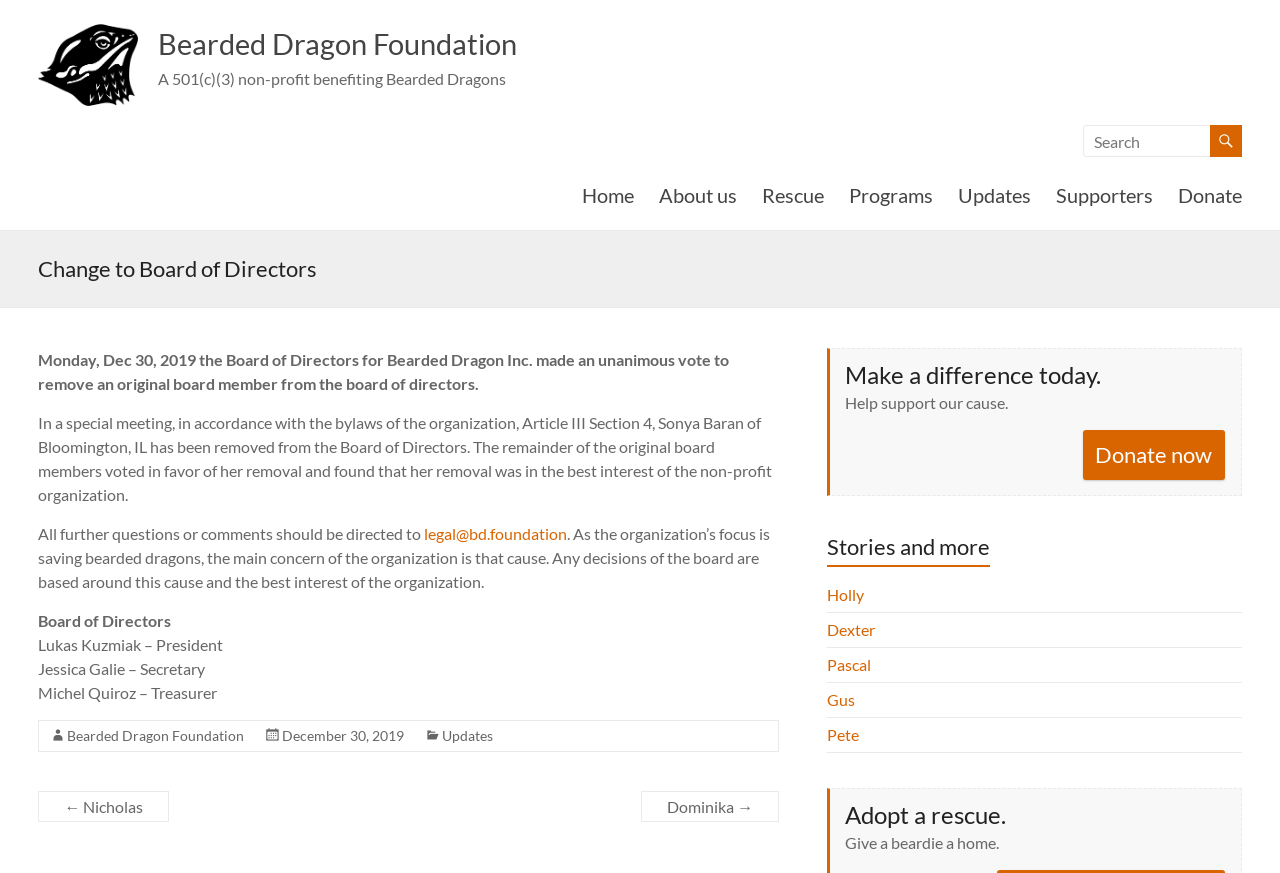Can you specify the bounding box coordinates for the region that should be clicked to fulfill this instruction: "Make a donation".

[0.92, 0.203, 0.97, 0.246]